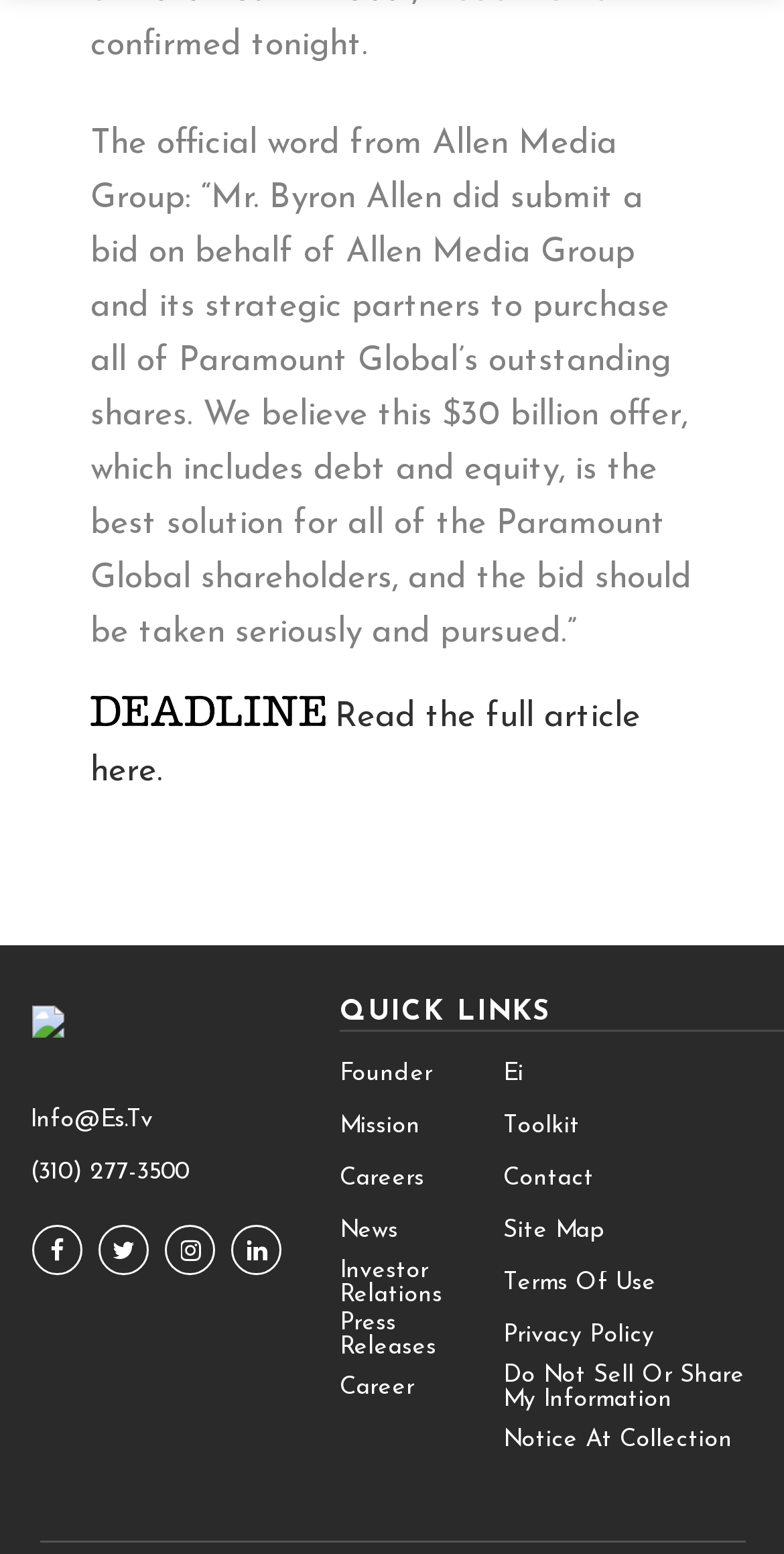Find the bounding box coordinates of the clickable element required to execute the following instruction: "check January 2024". Provide the coordinates as four float numbers between 0 and 1, i.e., [left, top, right, bottom].

None